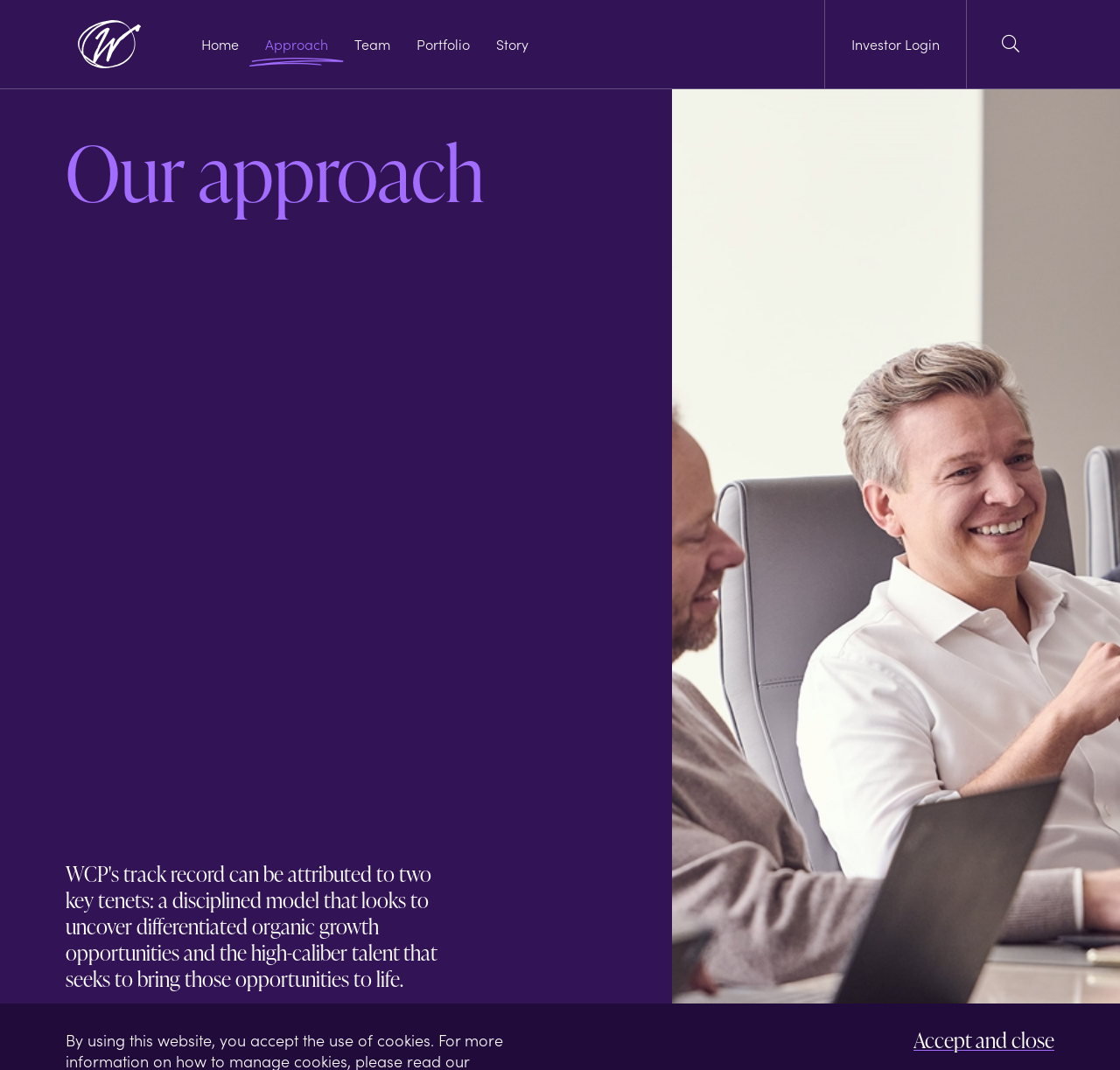What is the company name?
Carefully analyze the image and provide a detailed answer to the question.

The company name is obtained from the link 'Waud Capital Partners' at the top left corner of the webpage, which is likely the logo of the company.